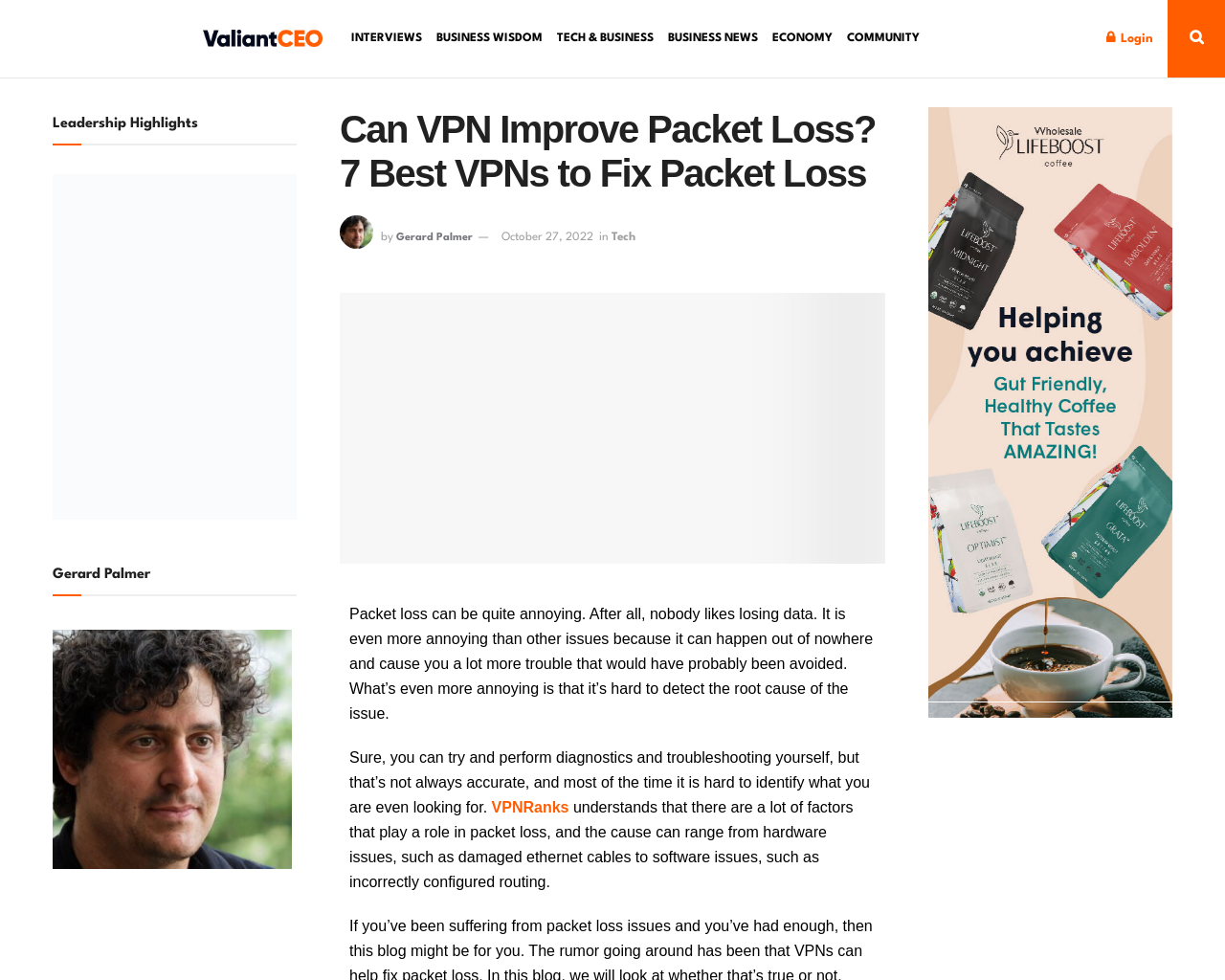Identify the bounding box of the HTML element described as: "Gerard Palmer".

[0.323, 0.237, 0.386, 0.248]